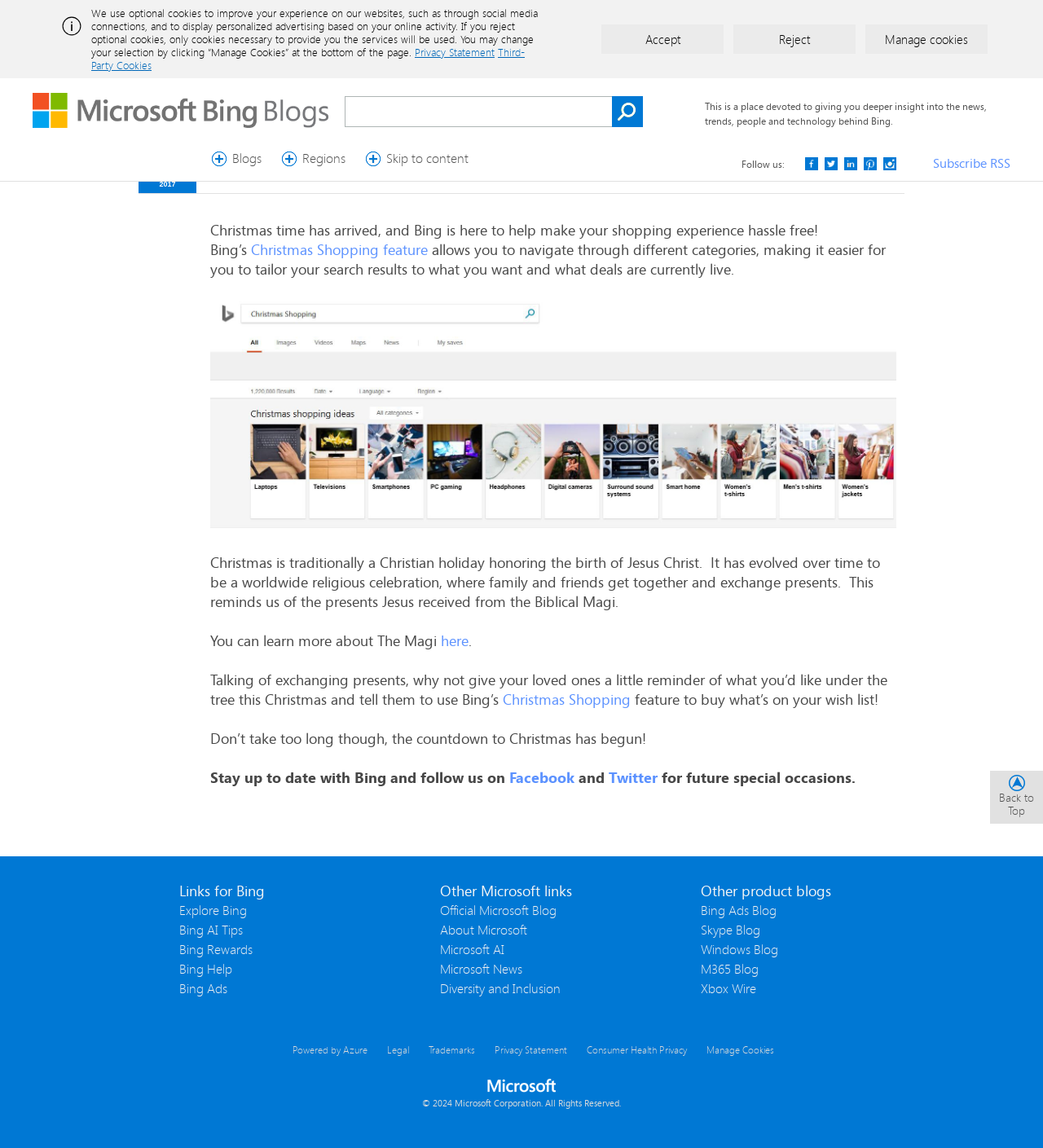Please provide a short answer using a single word or phrase for the question:
What can users do with the search box?

Search for something